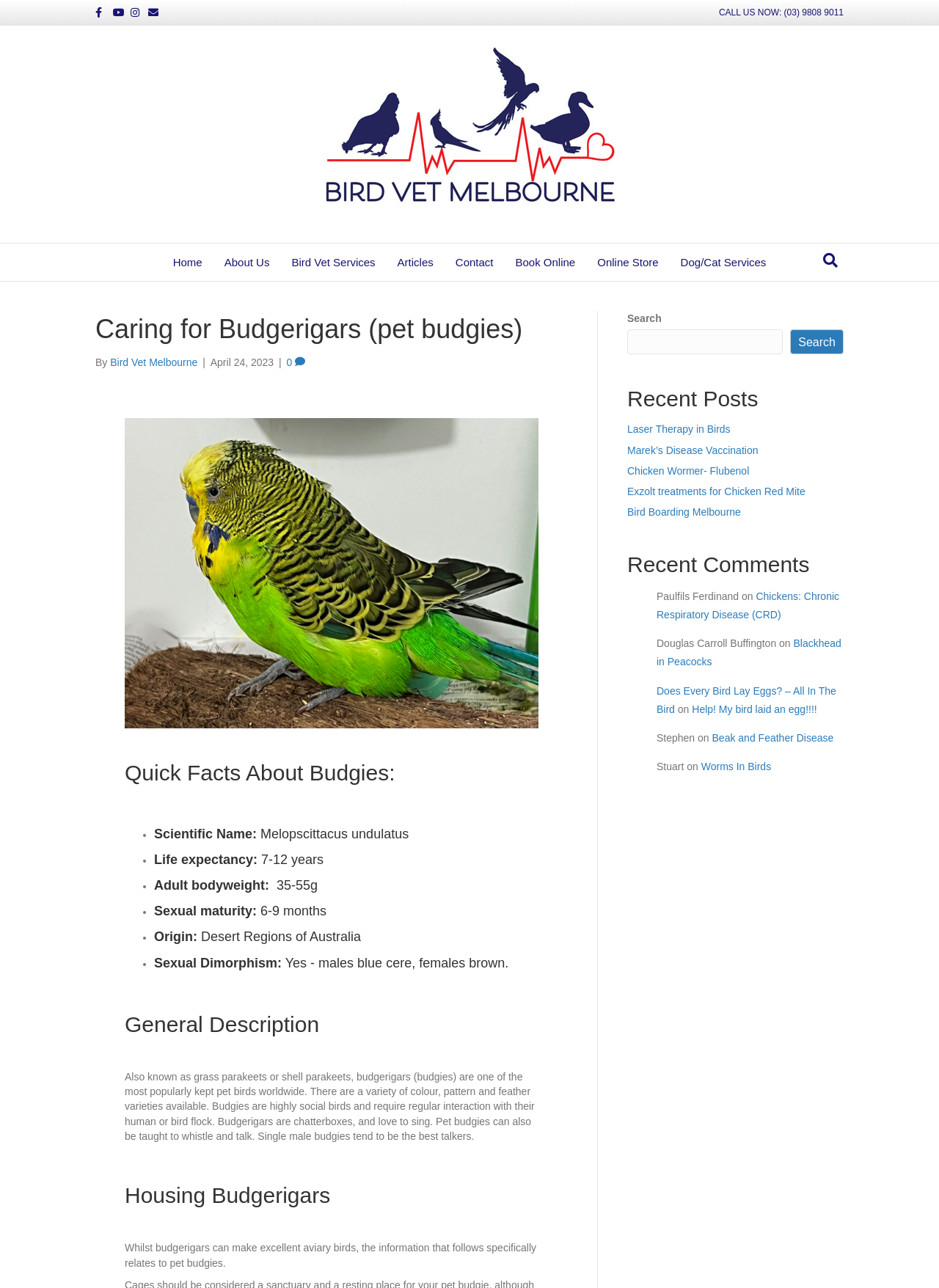Identify and provide the main heading of the webpage.

Caring for Budgerigars (pet budgies)